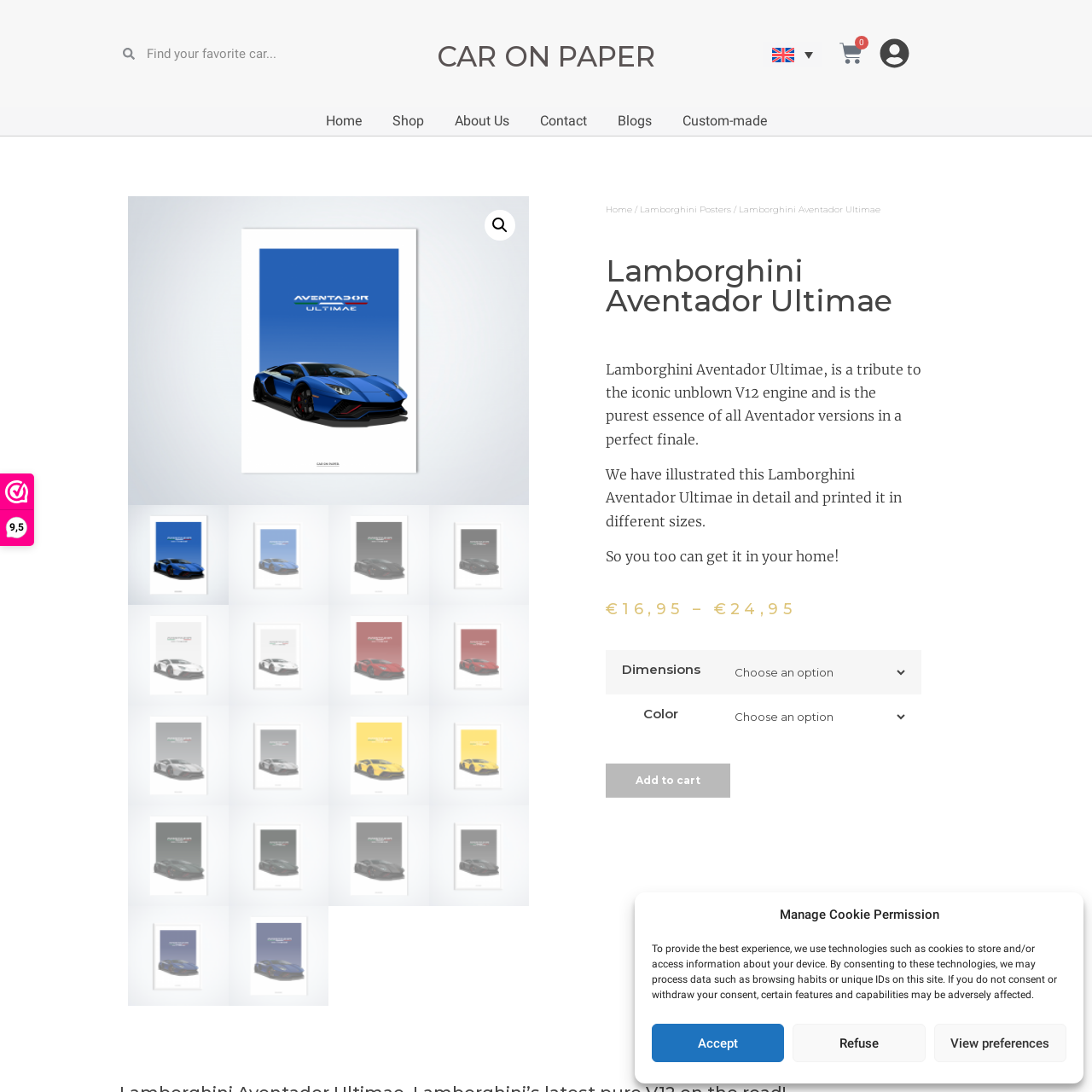Explain in detail what is happening in the red-marked area of the image.

This image showcases a striking poster of the Lamborghini Aventador Ultimae, a stunning representation of automotive excellence. The design captures the essence of this iconic supercar, celebrated for its powerful unblown V12 engine and sleek, modern aesthetics. The poster highlights the Lamborghini Aventador Ultimae as the ultimate tribute to the brand's legacy, presented in a visually compelling format that emphasizes its curves and performance-oriented design. Ideal for any car enthusiast or collector, this artwork is available in various sizes, allowing you to bring a piece of automotive history into your home.